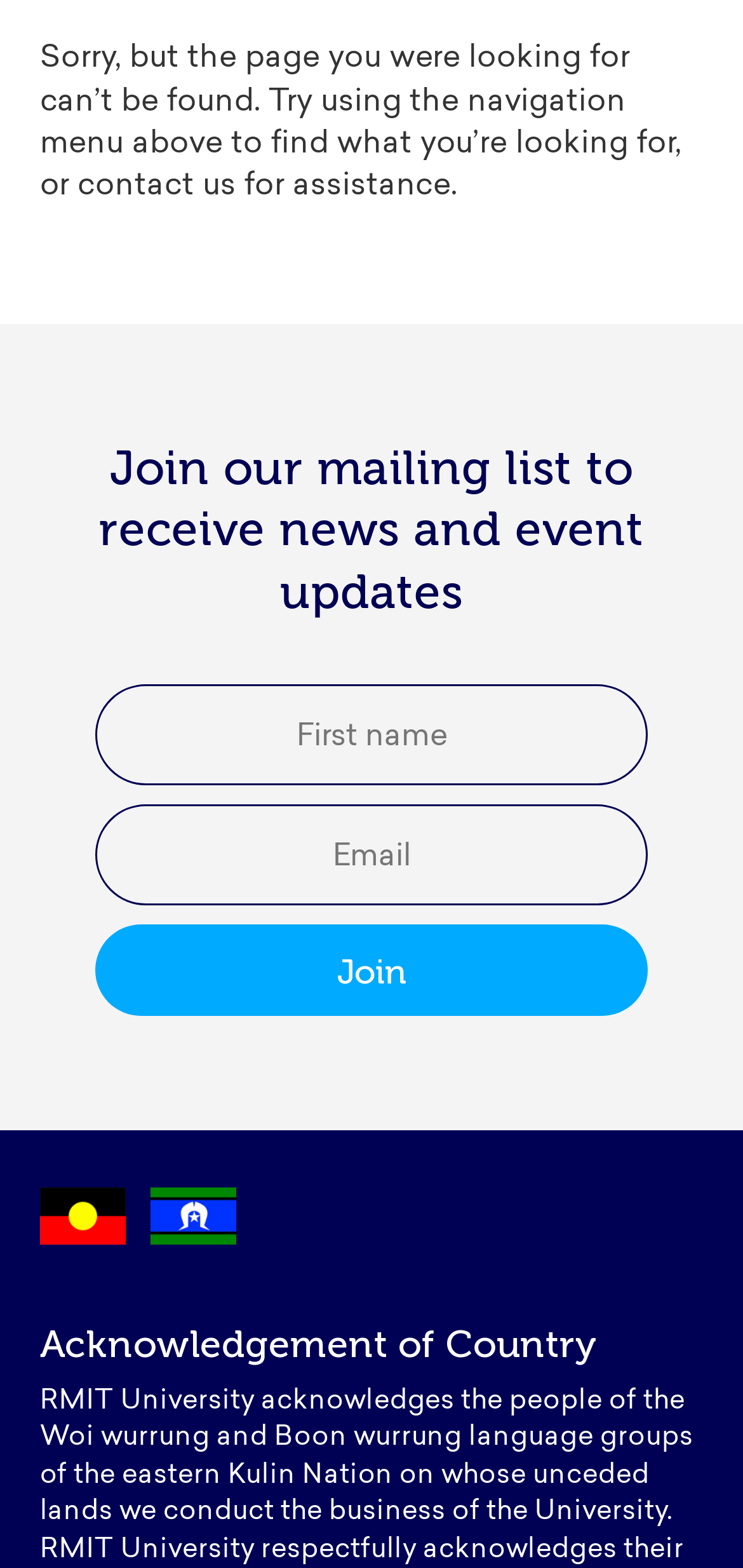Please specify the bounding box coordinates in the format (top-left x, top-left y, bottom-right x, bottom-right y), with all values as floating point numbers between 0 and 1. Identify the bounding box of the UI element described by: parent_node: Join name="EMAIL" placeholder="Email"

[0.128, 0.513, 0.872, 0.577]